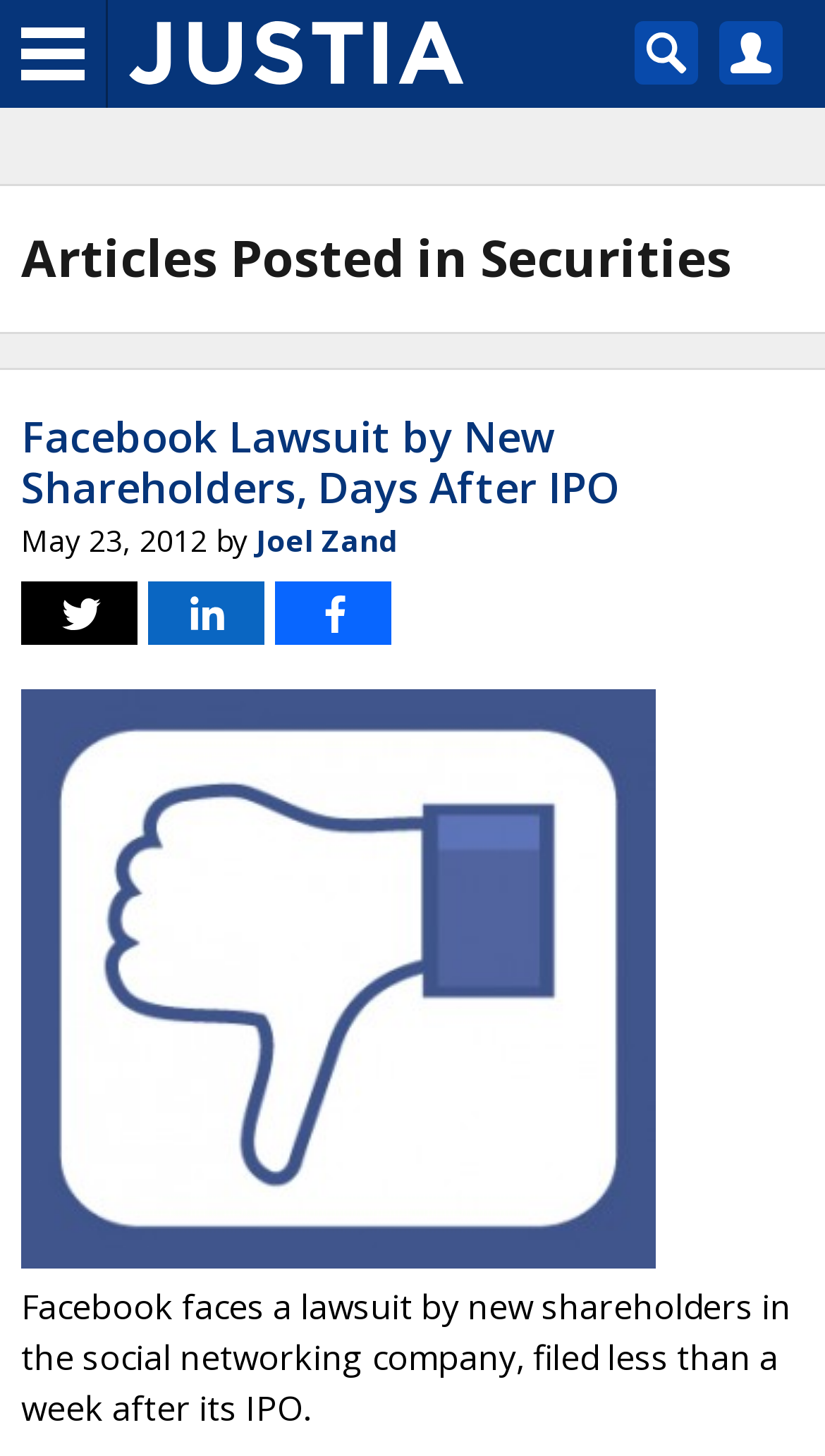Identify the bounding box coordinates of the section to be clicked to complete the task described by the following instruction: "check recent comments". The coordinates should be four float numbers between 0 and 1, formatted as [left, top, right, bottom].

None